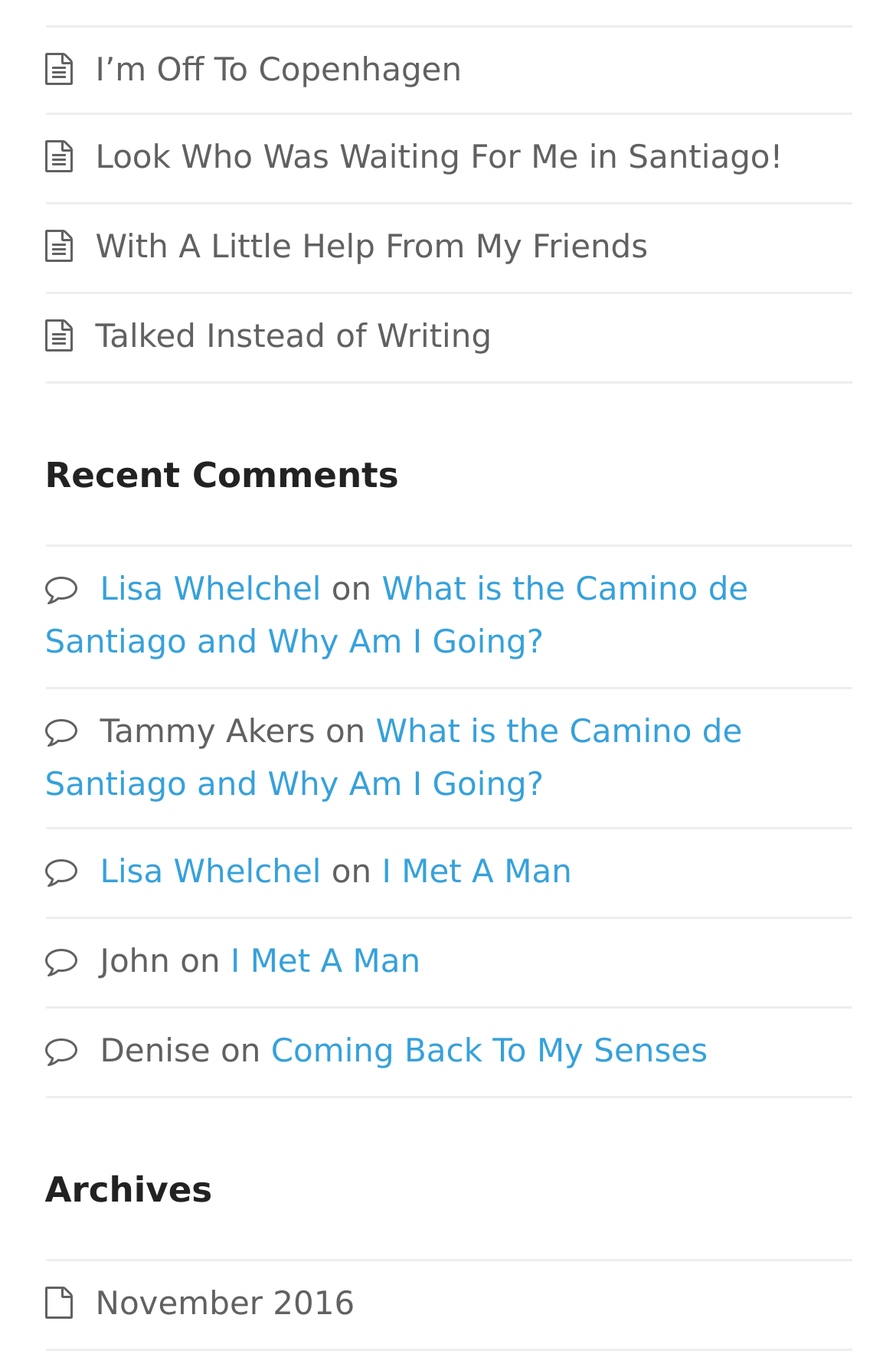What is the month and year of the archive link?
Based on the screenshot, provide your answer in one word or phrase.

November 2016